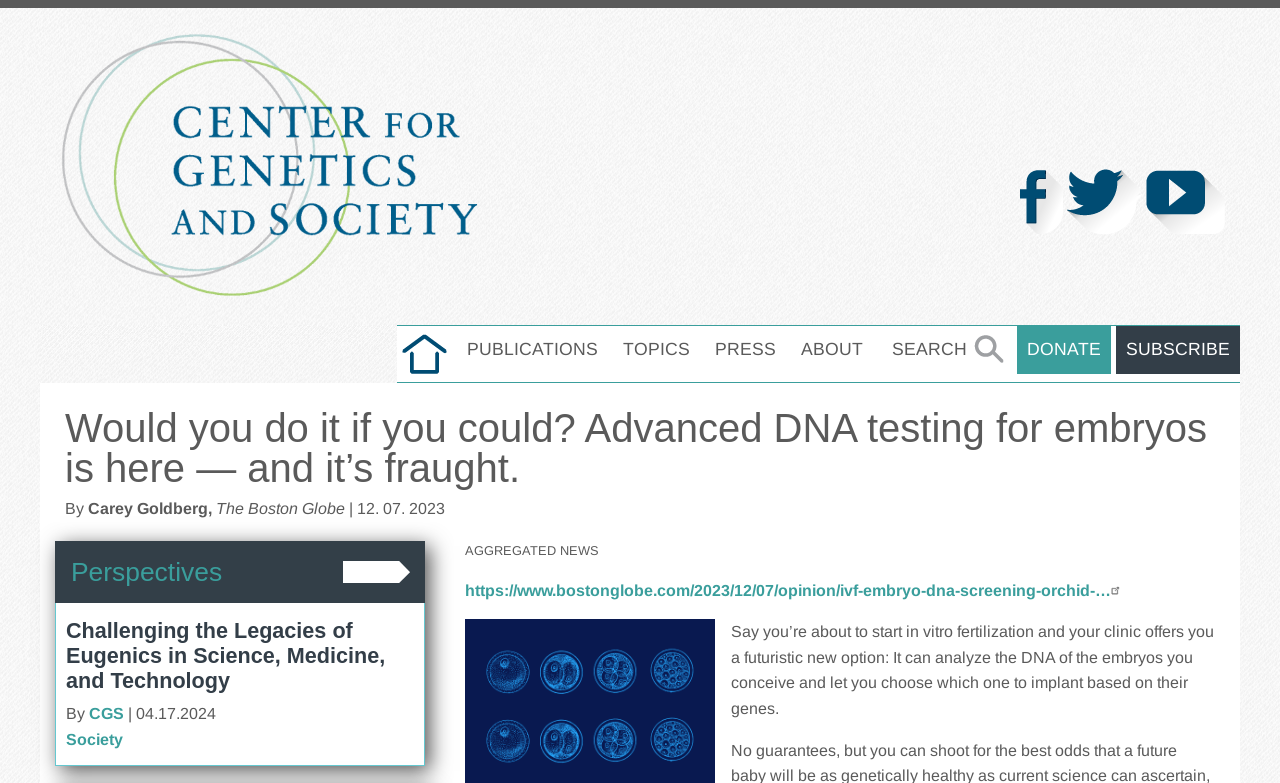Carefully observe the image and respond to the question with a detailed answer:
What is the name of the organization?

I determined the answer by looking at the logo and the text 'Center for Genetics and Society' which is linked to the logo, indicating that it is the name of the organization.